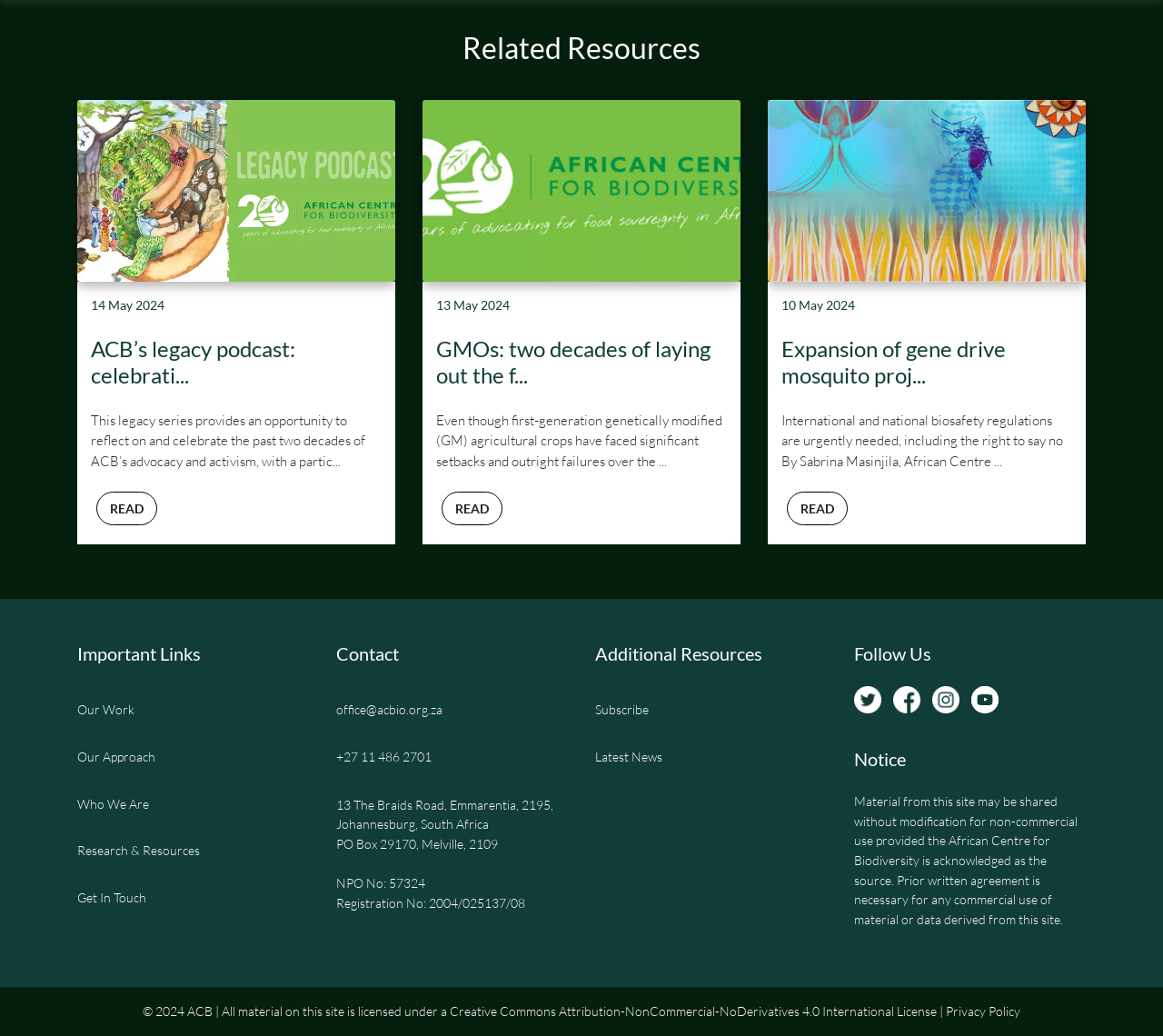Please identify the bounding box coordinates of the element on the webpage that should be clicked to follow this instruction: "Subscribe to ACB". The bounding box coordinates should be given as four float numbers between 0 and 1, formatted as [left, top, right, bottom].

[0.512, 0.664, 0.558, 0.706]